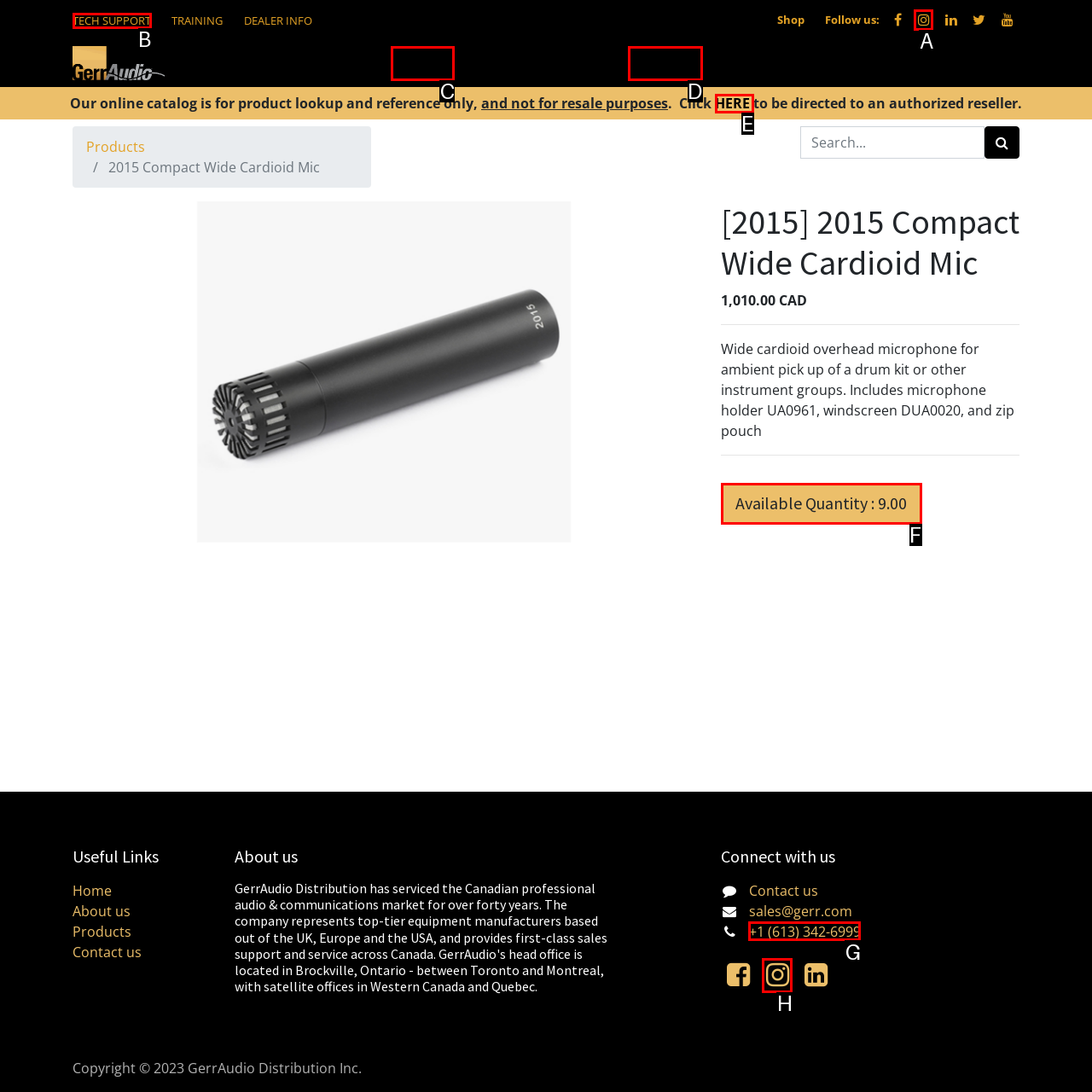Assess the description: +1 (613) 342-6999 and select the option that matches. Provide the letter of the chosen option directly from the given choices.

G